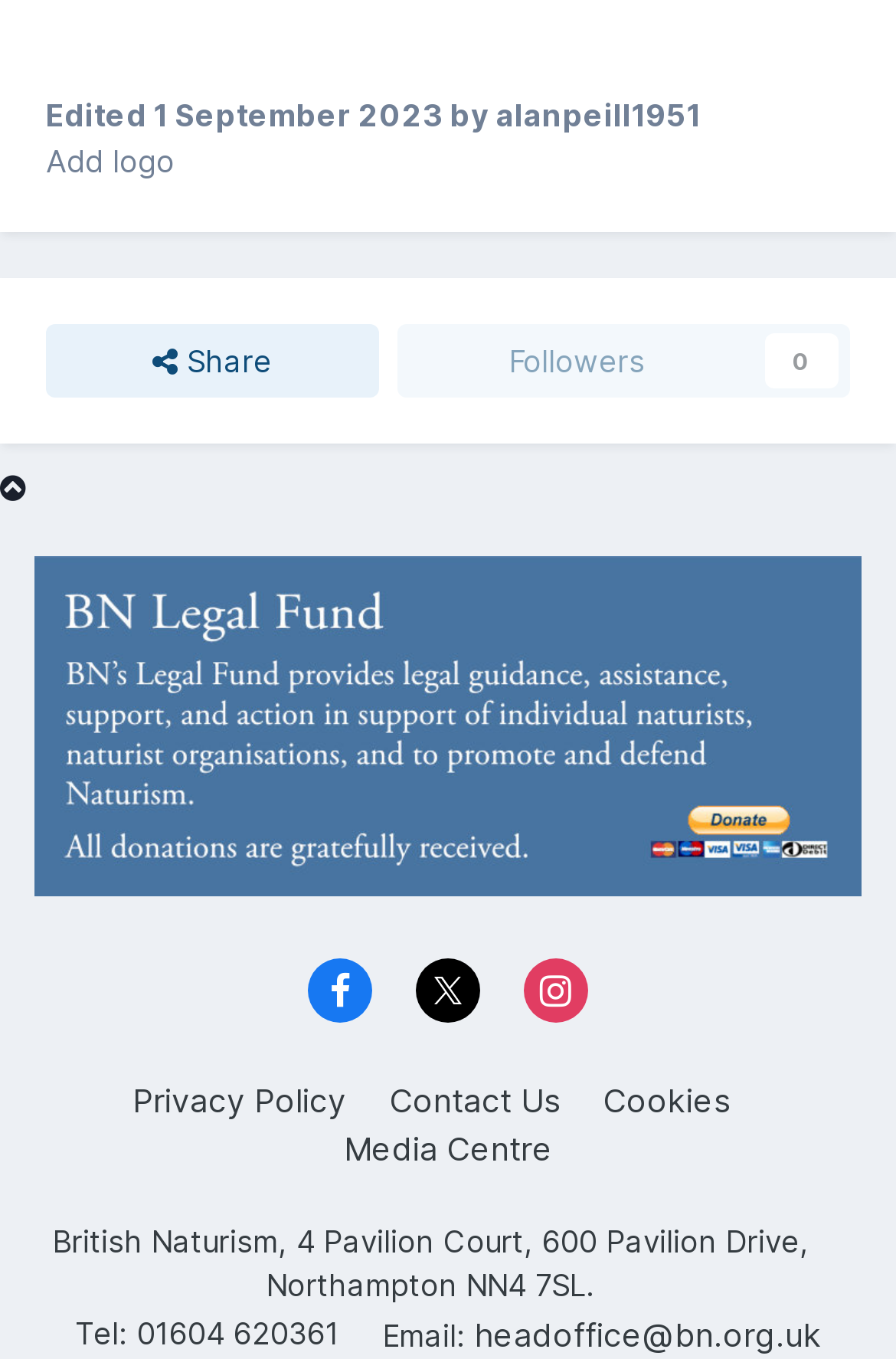Who edited the content?
Please respond to the question thoroughly and include all relevant details.

I found the editor's name by looking at the StaticText element with the content 'by alanpeill1951' which is a child of the Root Element.